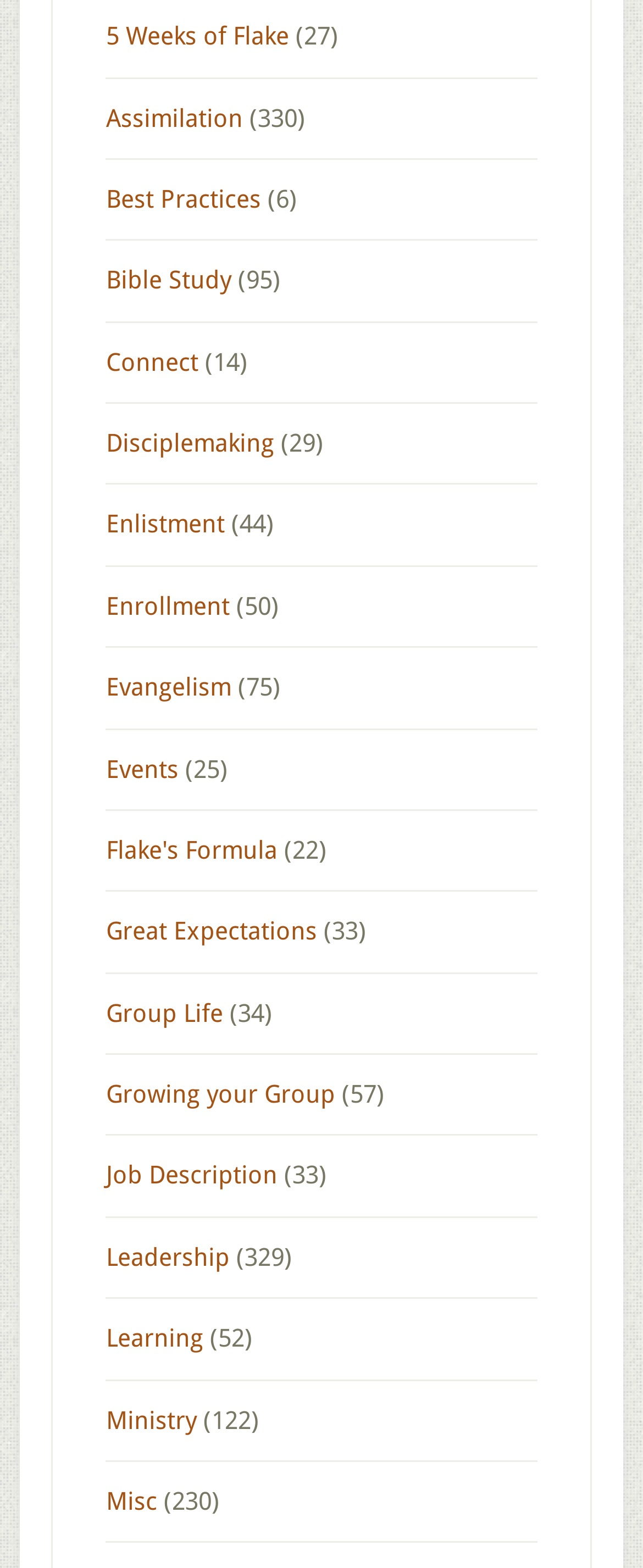Please identify the bounding box coordinates of the clickable area that will allow you to execute the instruction: "Explore 'Best Practices'".

[0.165, 0.118, 0.406, 0.137]